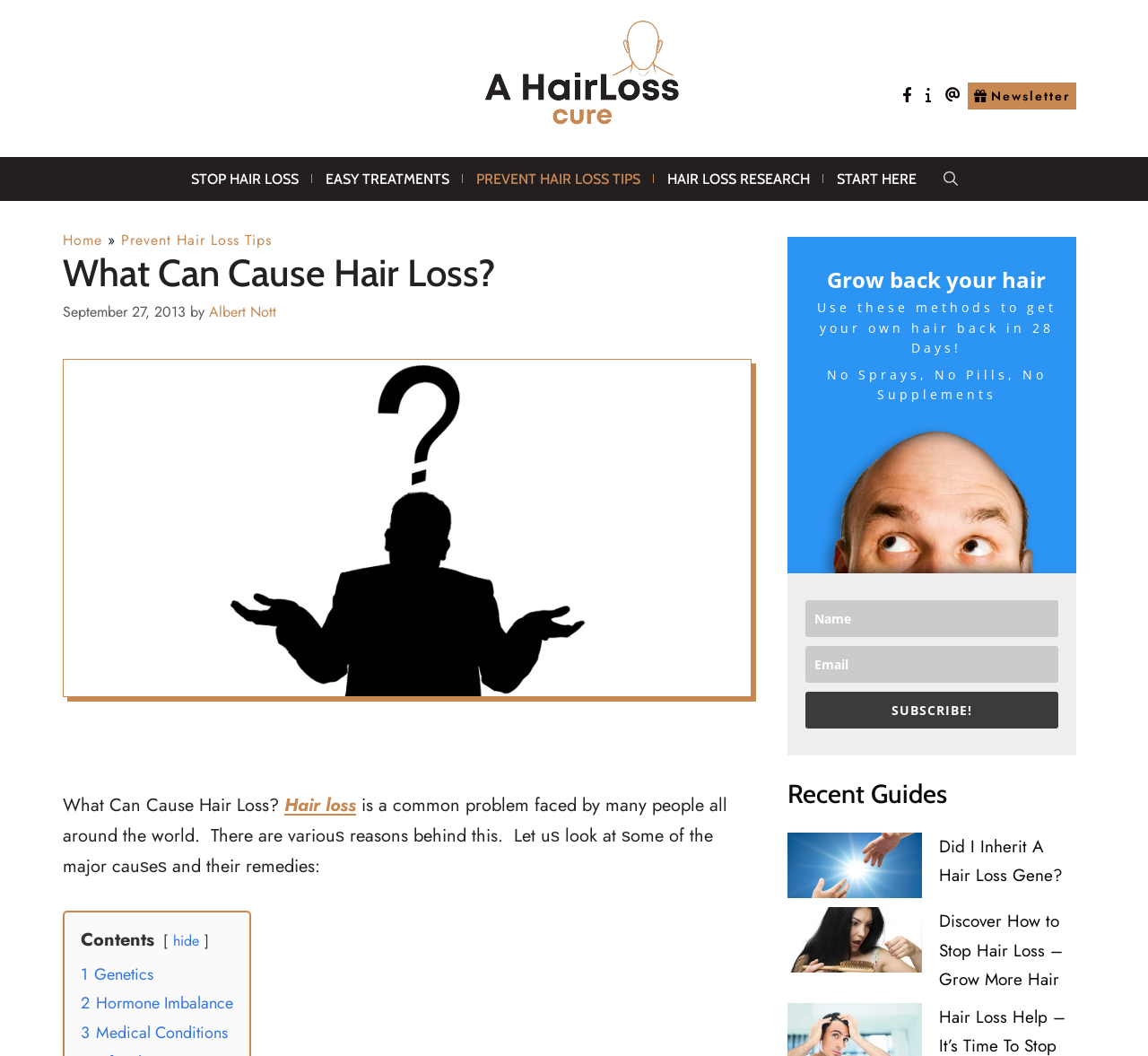Please determine the bounding box coordinates of the section I need to click to accomplish this instruction: "Click the 'STOP HAIR LOSS' link".

[0.154, 0.149, 0.271, 0.19]